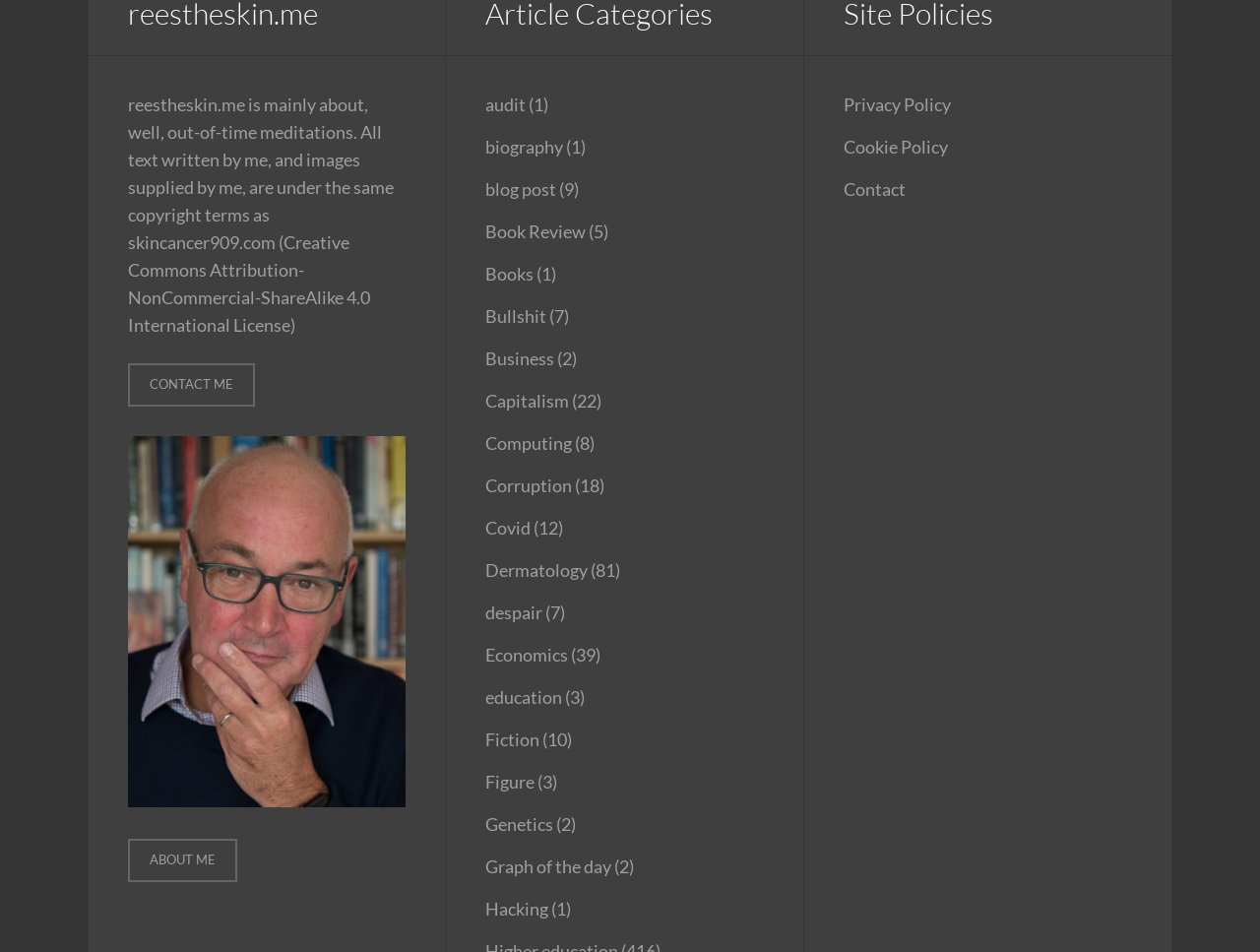How many blog posts are there?
Please respond to the question with a detailed and well-explained answer.

The number of blog posts can be found by looking at the link element with ID 1373, which has the text 'blog post' and a StaticText element with ID 1374 next to it, which contains the number '(9)'. This indicates that there are 9 blog posts.